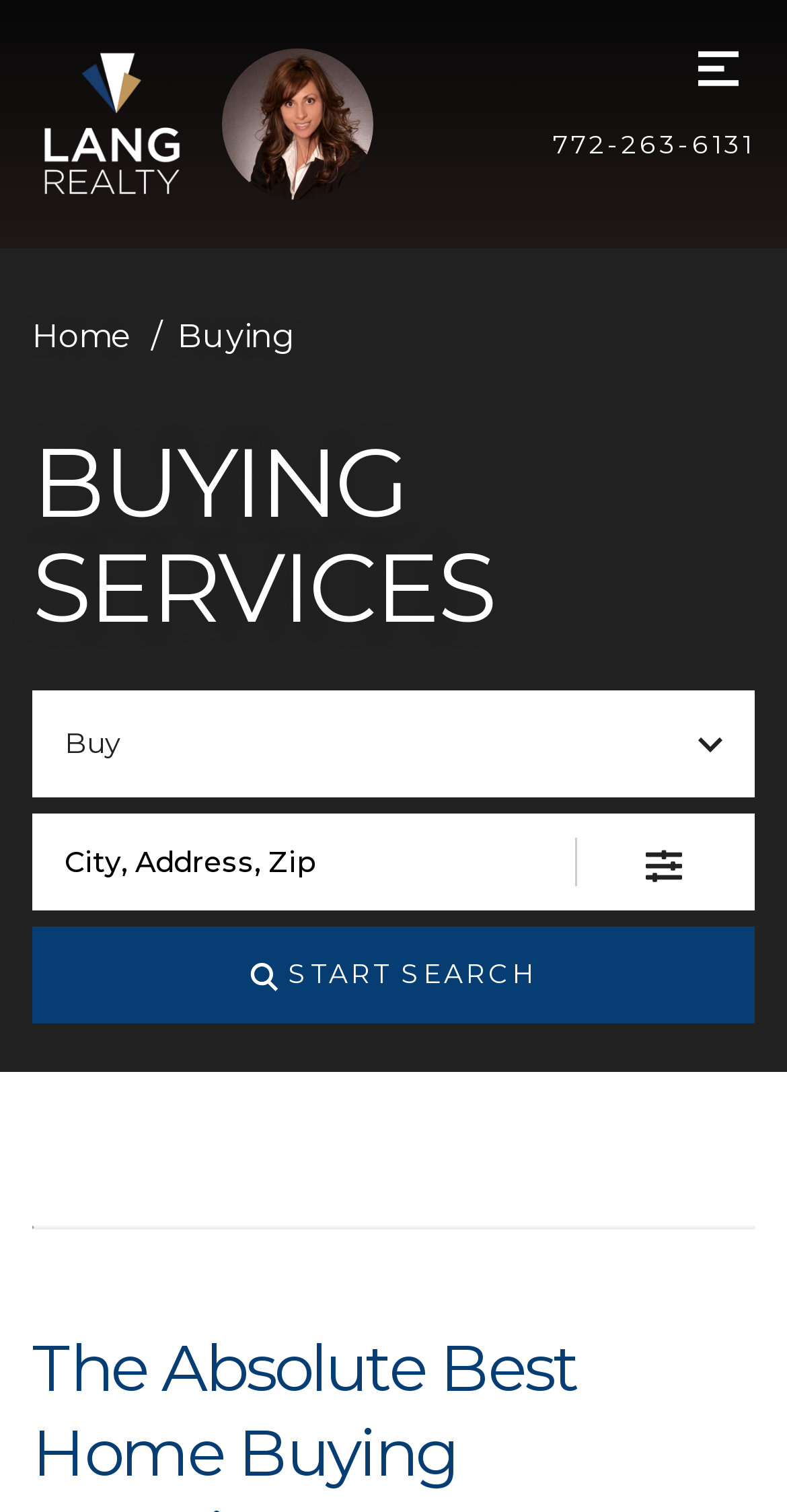Please answer the following question using a single word or phrase: 
What is the purpose of the textbox?

Search for a location